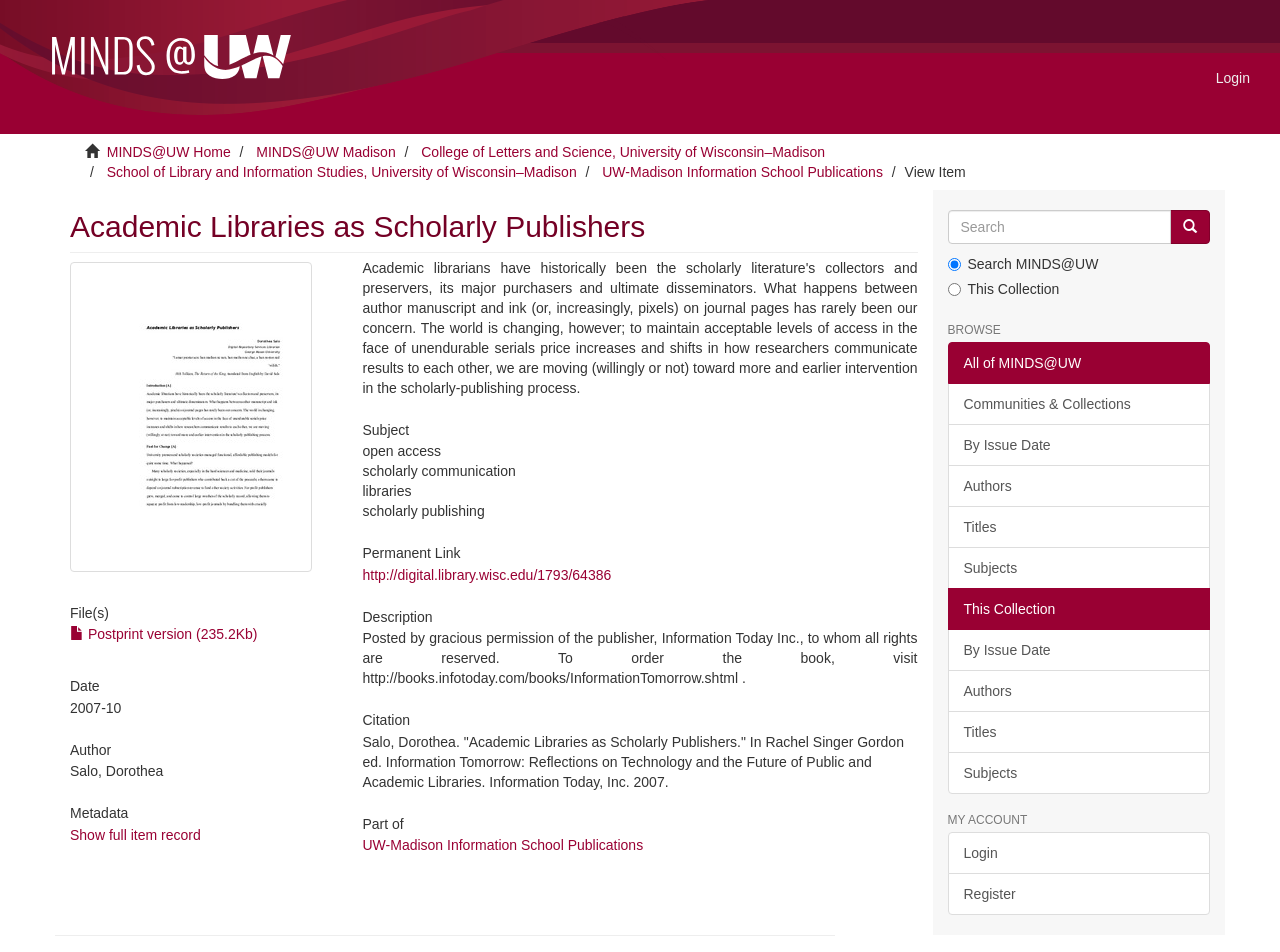Answer the question in a single word or phrase:
What is the name of the publisher?

Information Today, Inc.